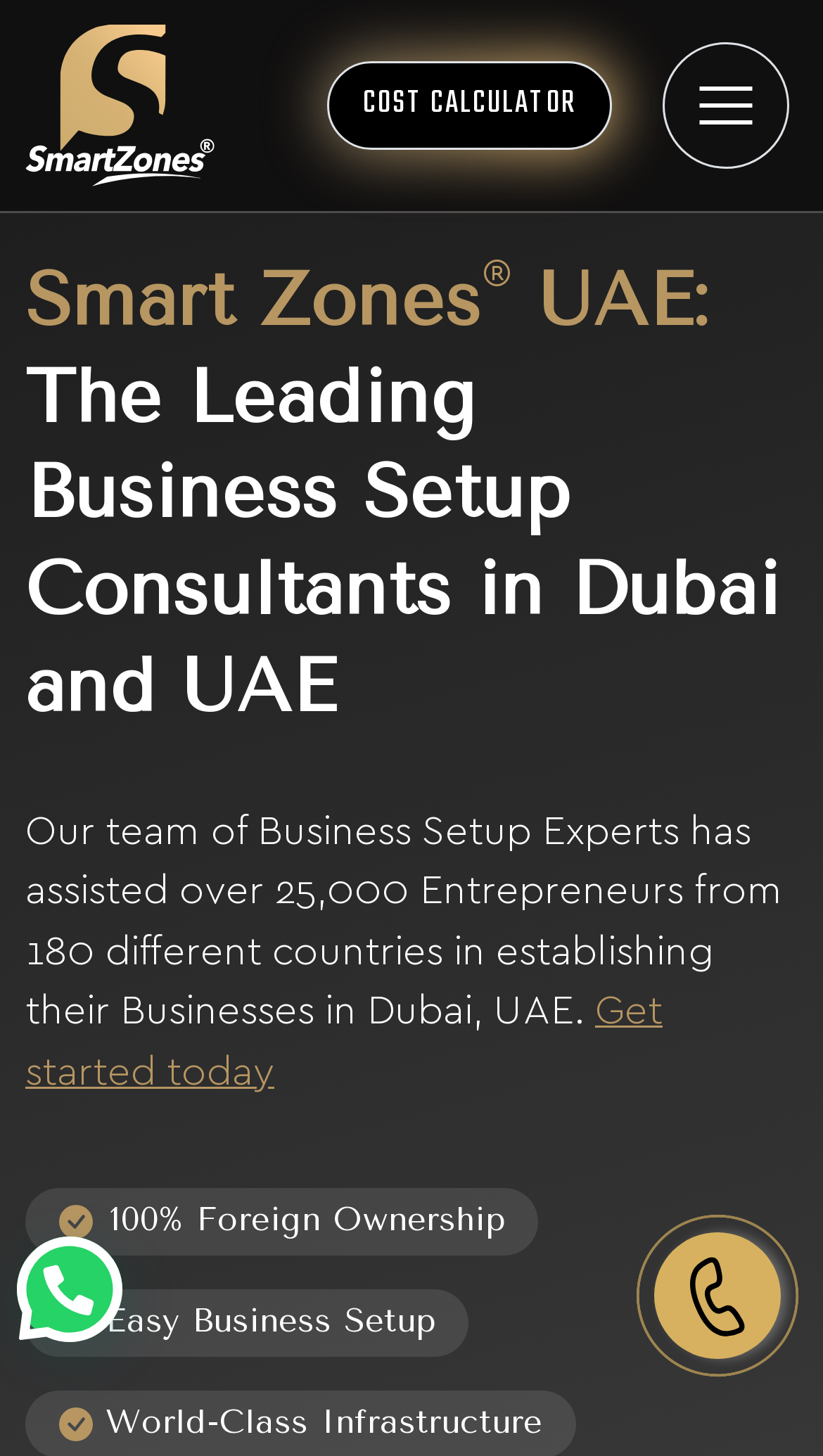How many steps are involved in the business setup process?
Answer the question with a detailed and thorough explanation.

The webpage highlights three key aspects of the business setup process, namely 'Easy Business Setup', '100% Foreign Ownership', and 'World-Class Infrastructure', which are likely to be the three main steps involved in the process.